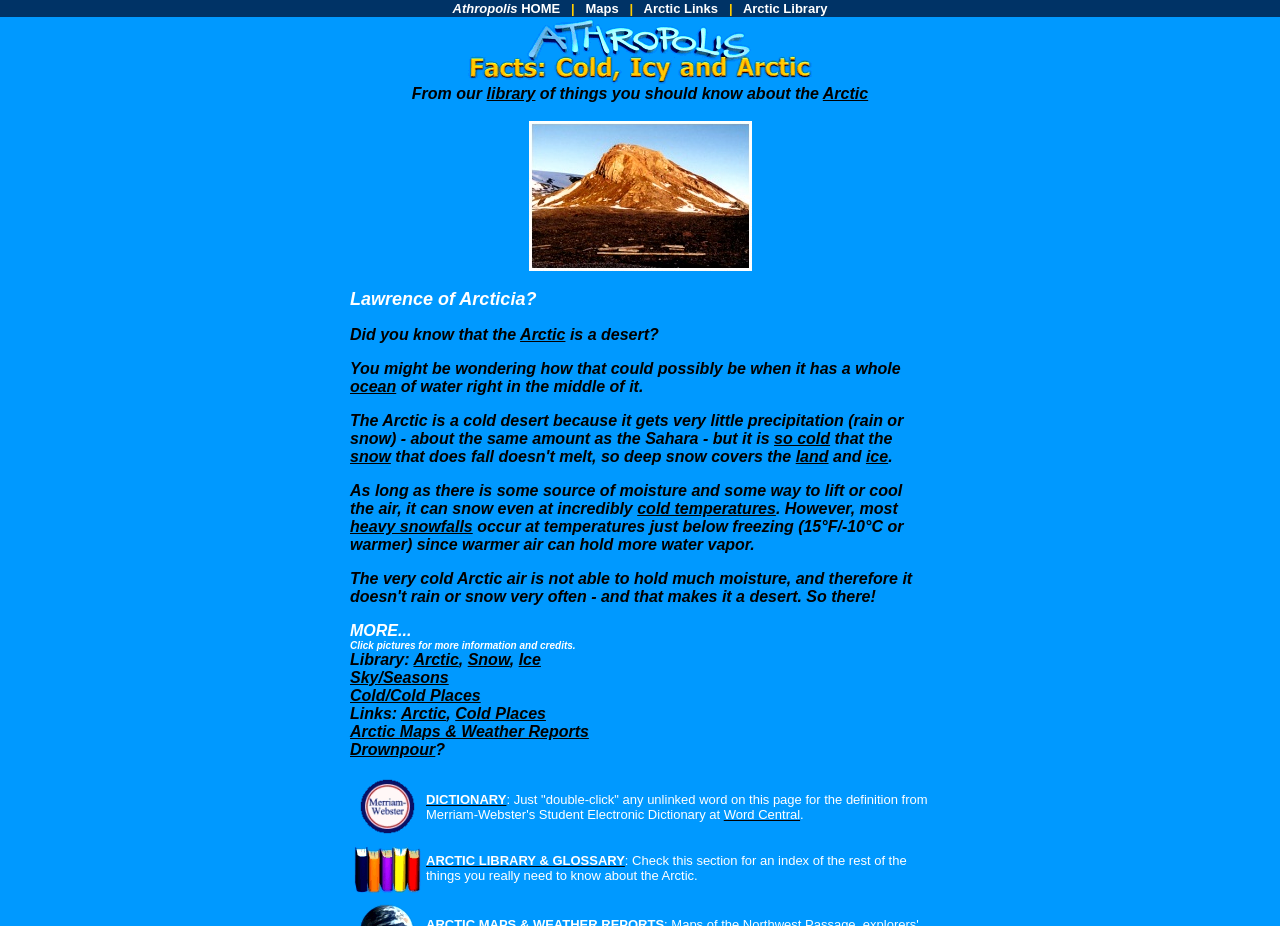Indicate the bounding box coordinates of the element that must be clicked to execute the instruction: "Open the search". The coordinates should be given as four float numbers between 0 and 1, i.e., [left, top, right, bottom].

None